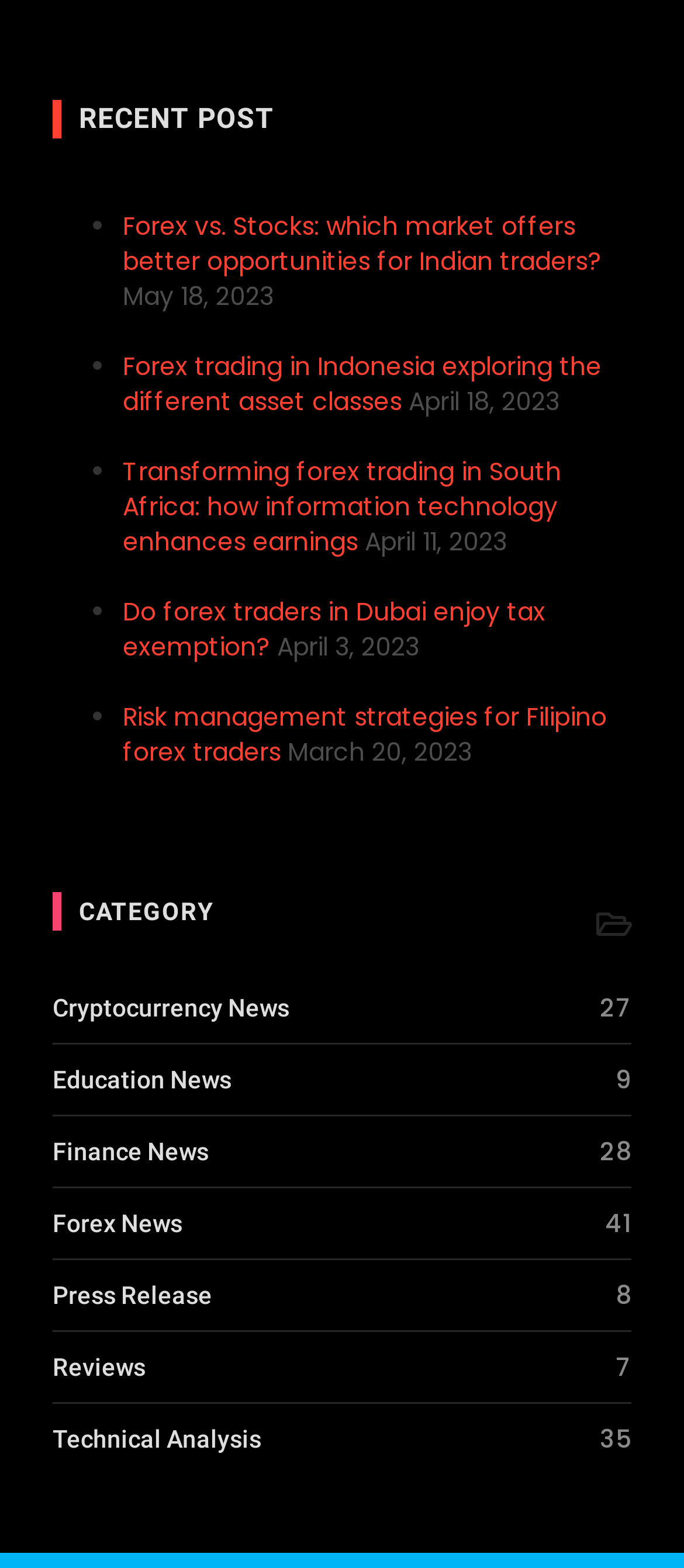Please specify the bounding box coordinates of the region to click in order to perform the following instruction: "Explore category of Cryptocurrency News".

[0.077, 0.631, 0.923, 0.665]